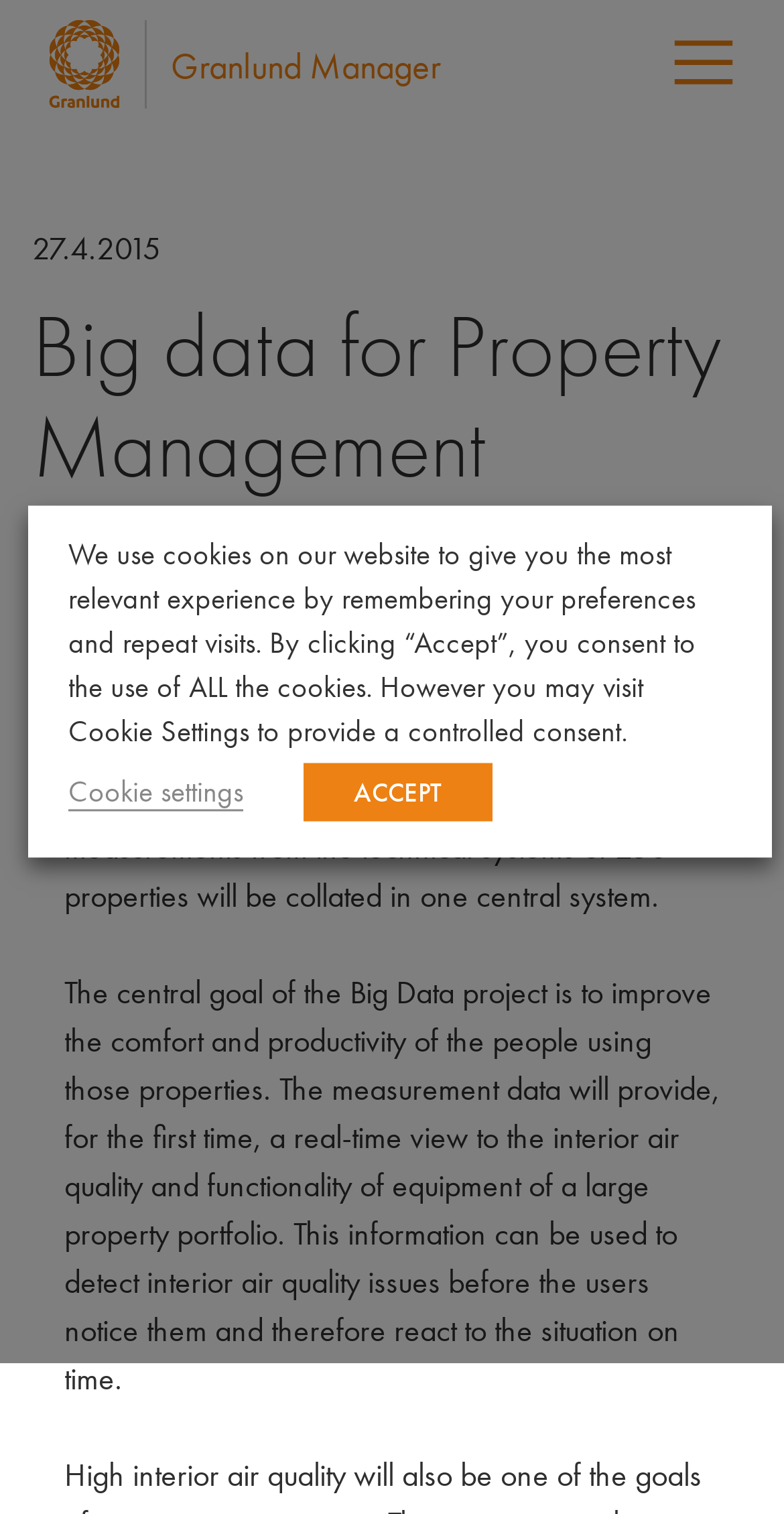What type of information will be collated in the central system?
Give a thorough and detailed response to the question.

The webpage explains that the Big Data project will collate energy efficiency information and interior air quality measurements from the technical systems of 250 properties in one central system.